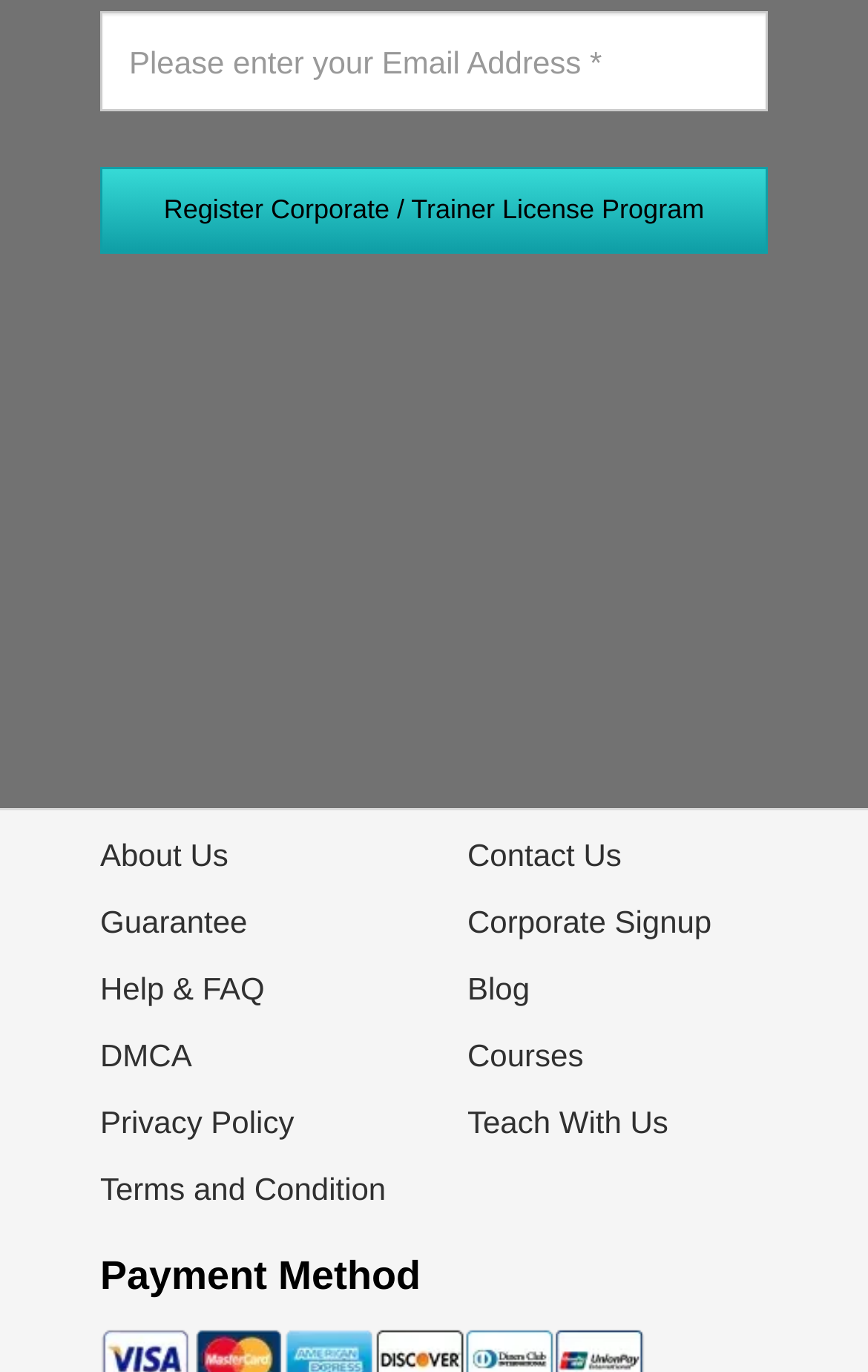Give a concise answer using one word or a phrase to the following question:
What is the purpose of the 'model' button?

Unknown